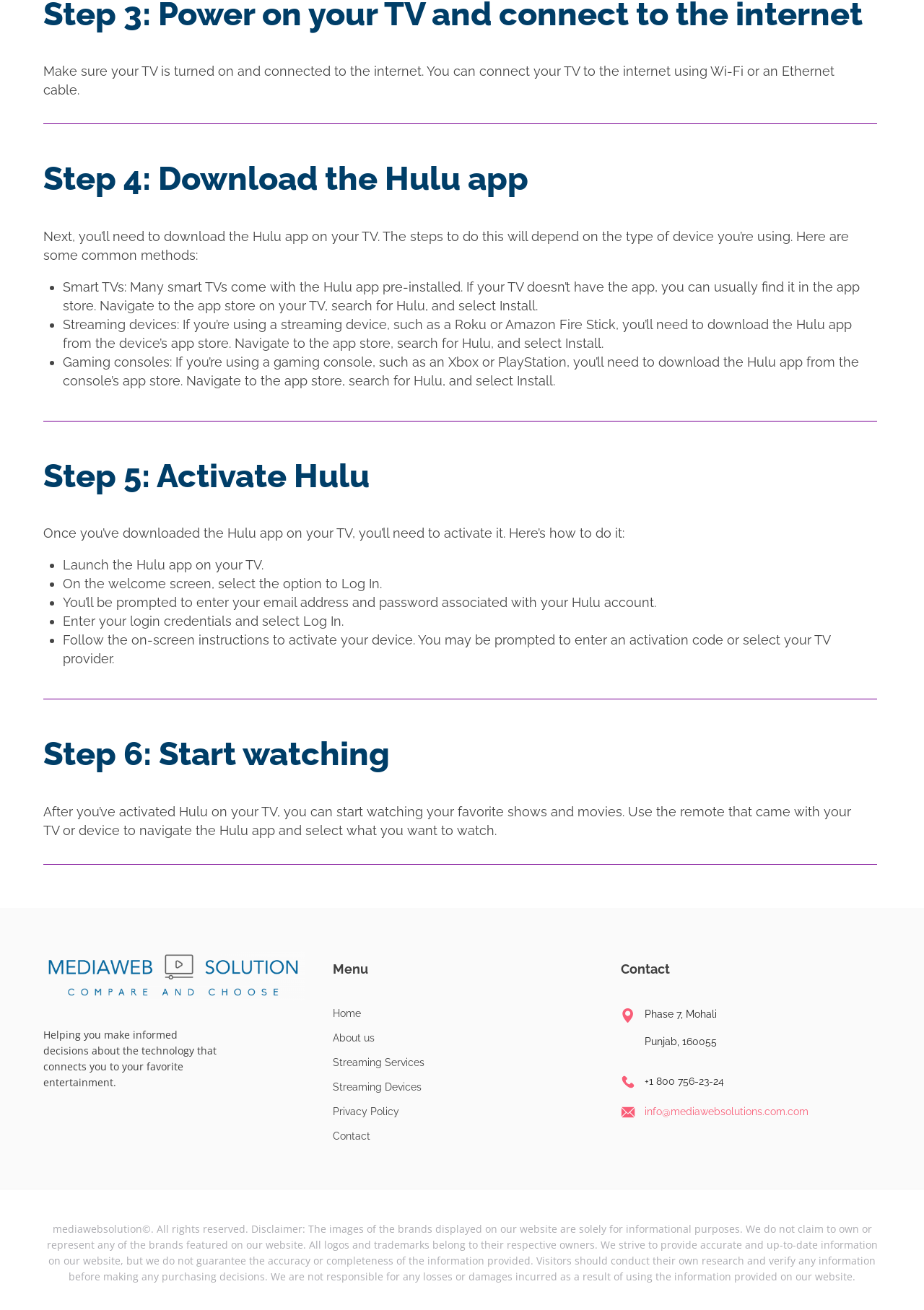Analyze the image and answer the question with as much detail as possible: 
What is the company name mentioned at the bottom of the webpage?

The company name mentioned at the bottom of the webpage is MEDIAWEB Solution. This is mentioned in the link element with ID 298, which has the text 'MEDIAWEB Solution'.